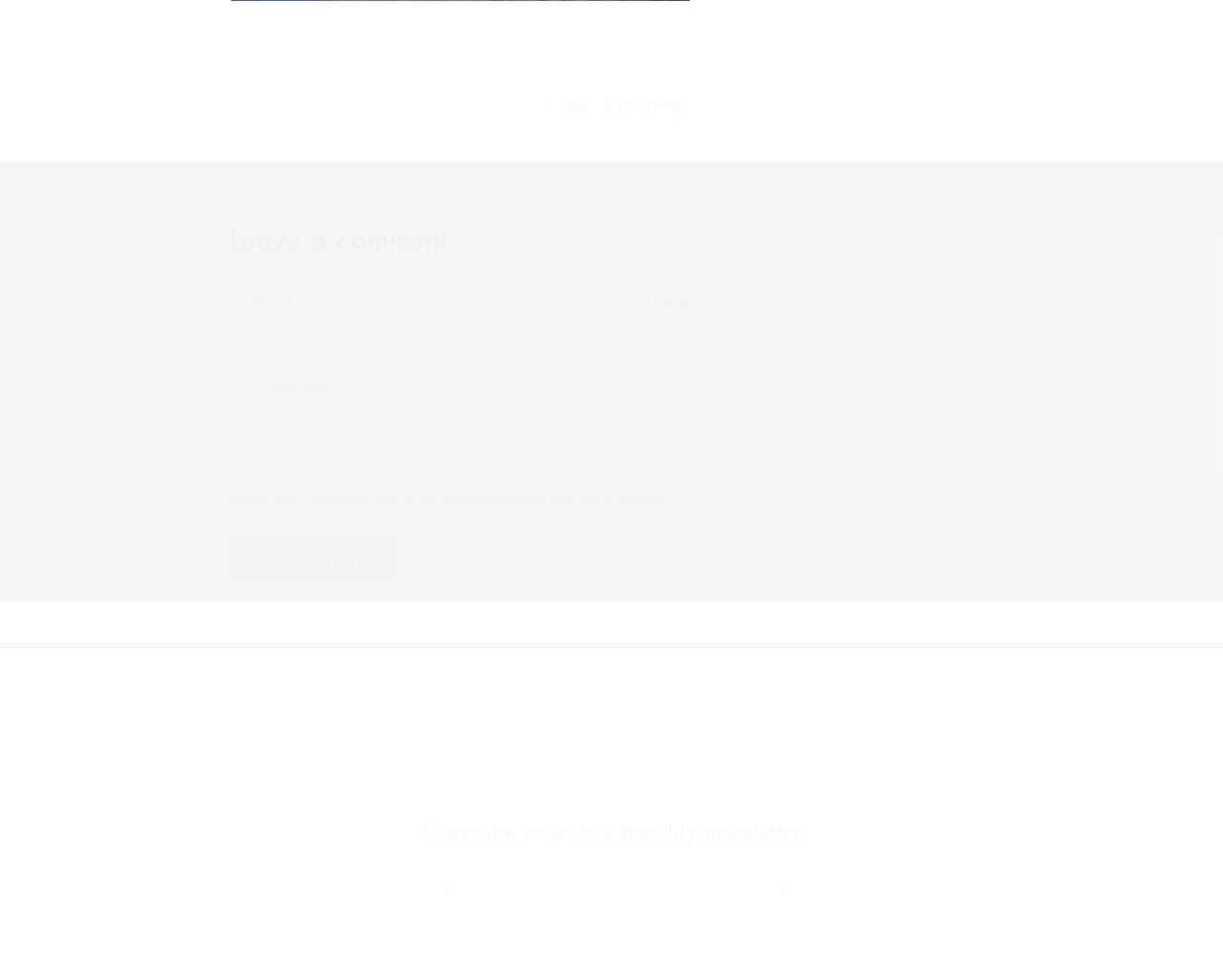What is the function of the button below the comment textboxes?
Please craft a detailed and exhaustive response to the question.

The button below the comment textboxes is used to post the comment, as indicated by its label 'Post comment'.